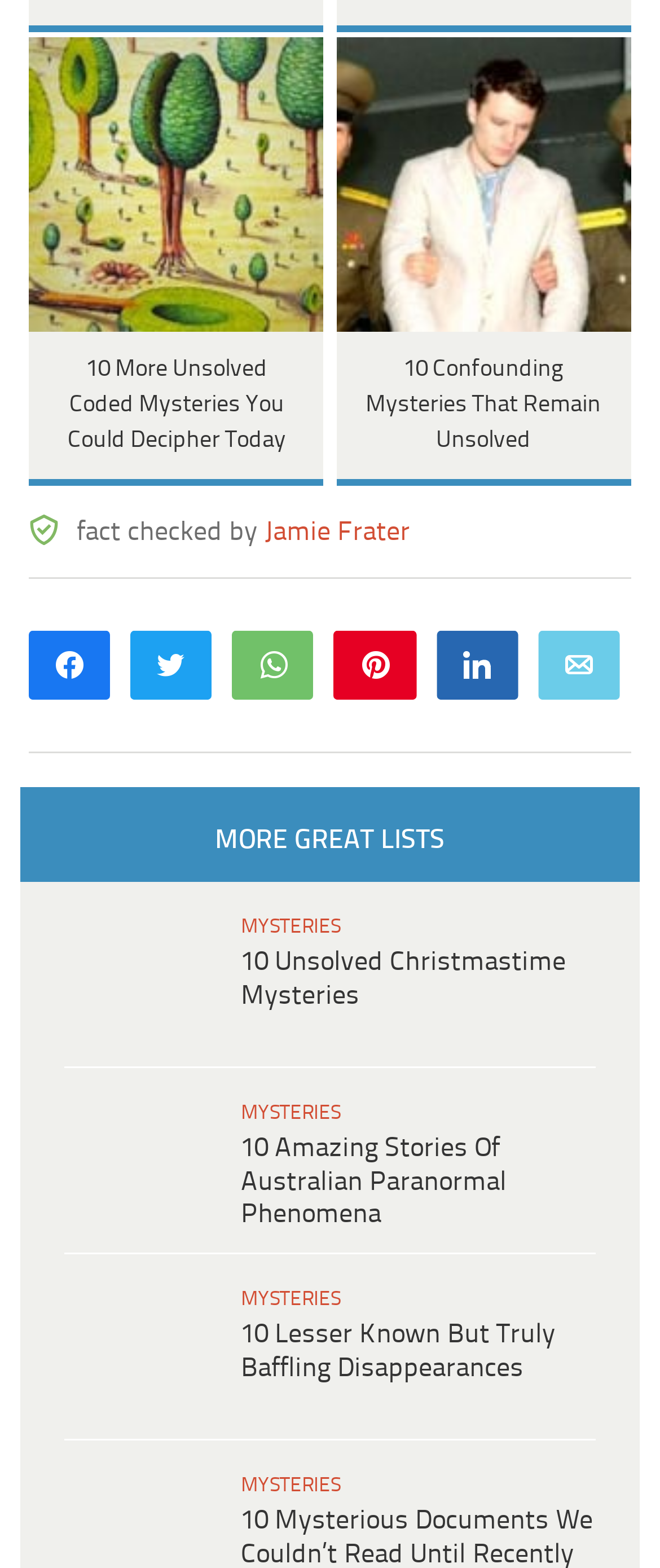Specify the bounding box coordinates of the area to click in order to follow the given instruction: "Share on WhatsApp."

[0.356, 0.598, 0.474, 0.637]